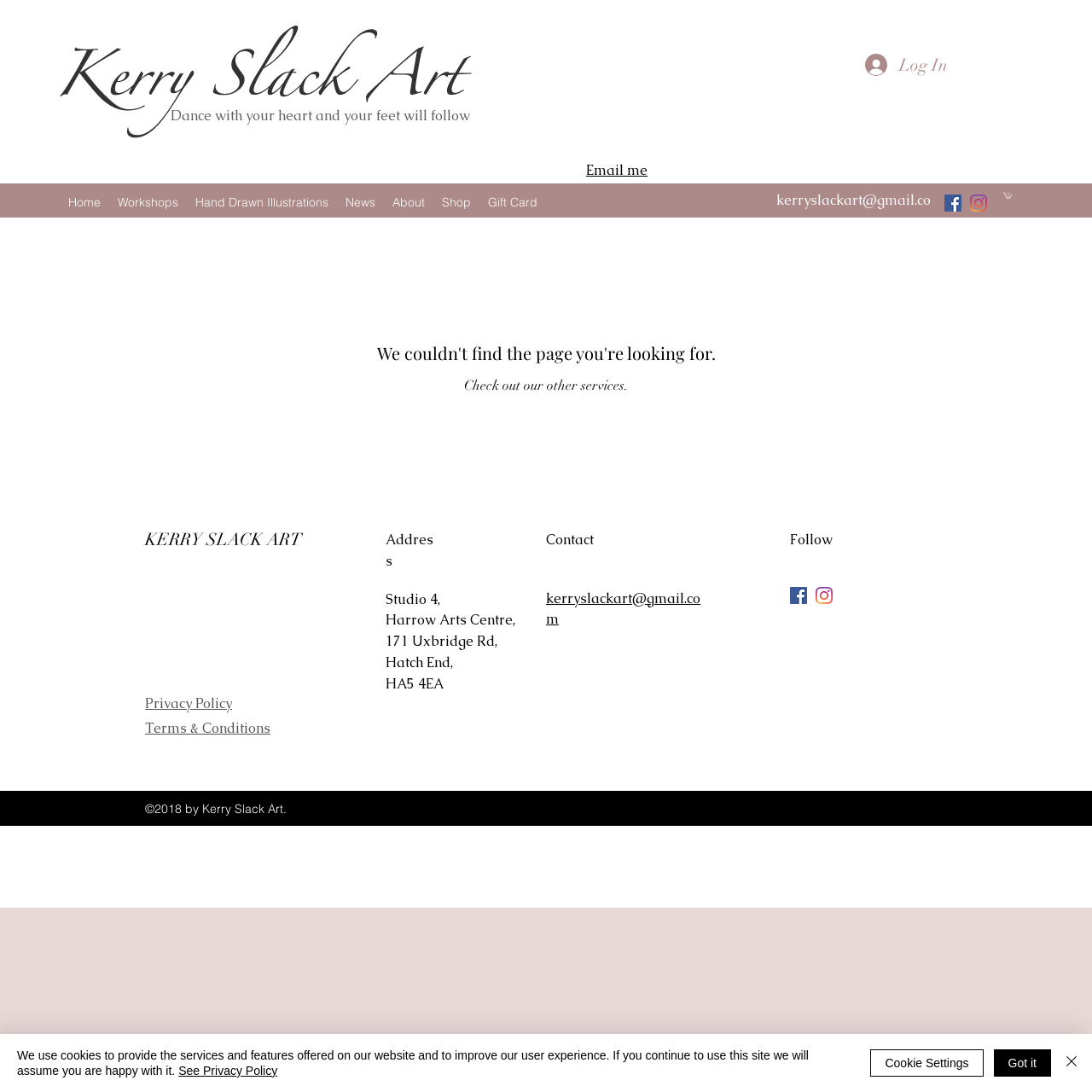What is the address of the art studio?
Based on the image content, provide your answer in one word or a short phrase.

Studio 4, Harrow Arts Centre